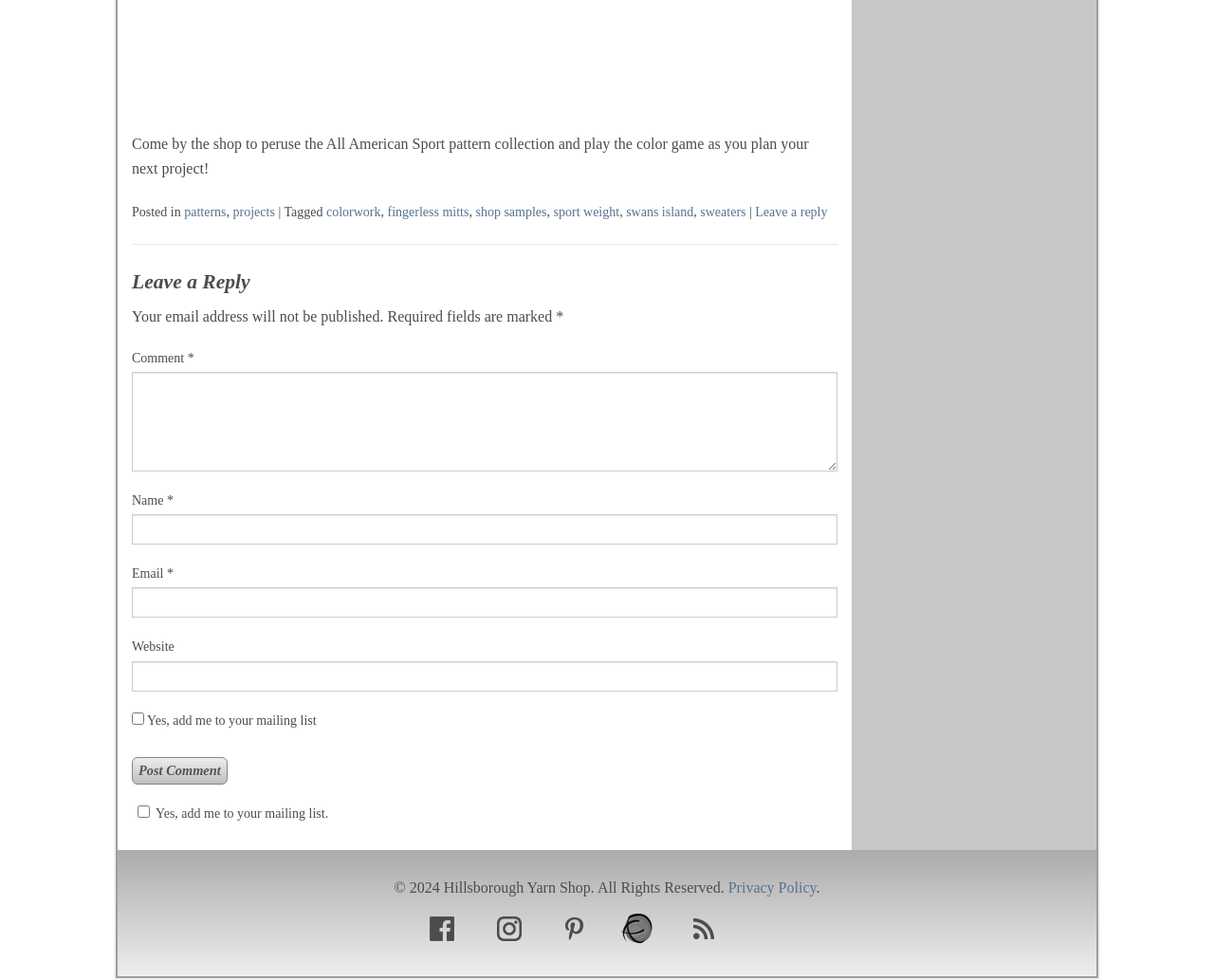What is the required information to leave a comment?
We need a detailed and exhaustive answer to the question. Please elaborate.

The 'Leave a Reply' section includes fields for name, email, and website, but only the name and email fields are marked as required. This suggests that users must provide their name and email address to leave a comment, but providing a website is optional.